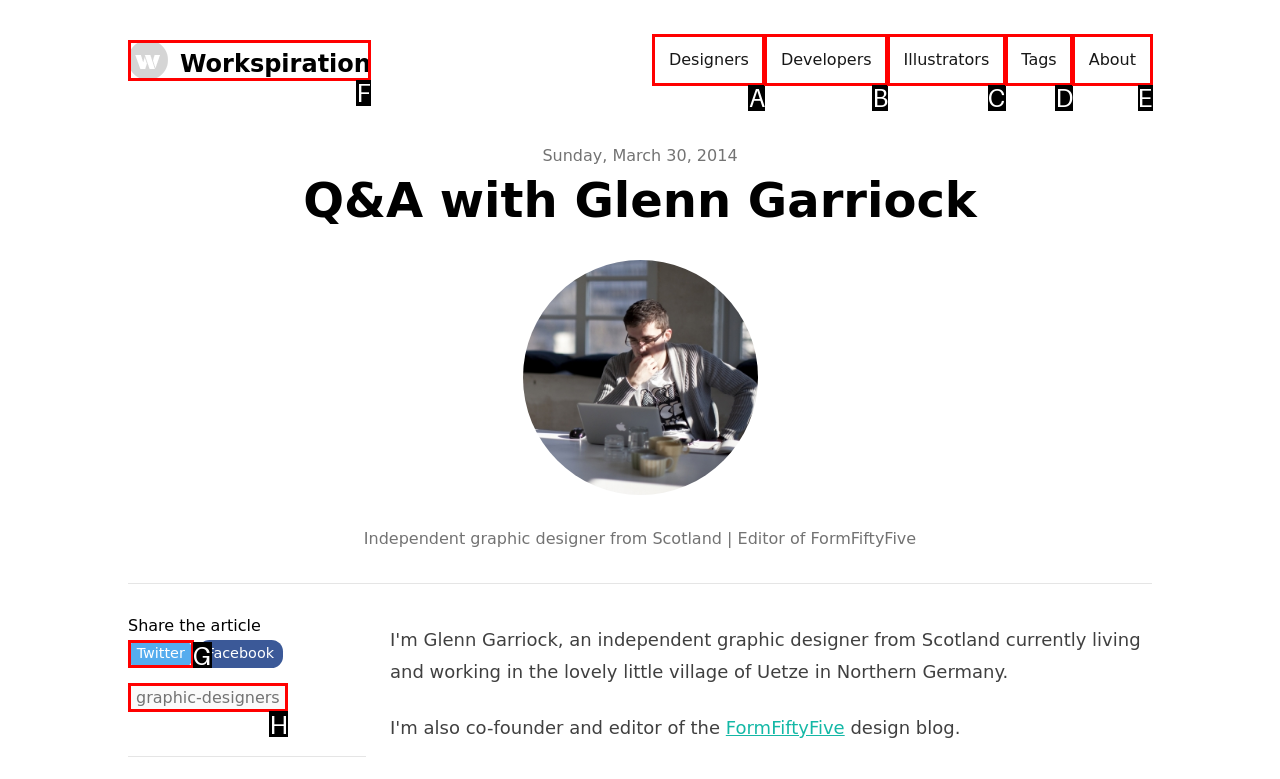From the available choices, determine which HTML element fits this description: Designers Respond with the correct letter.

A